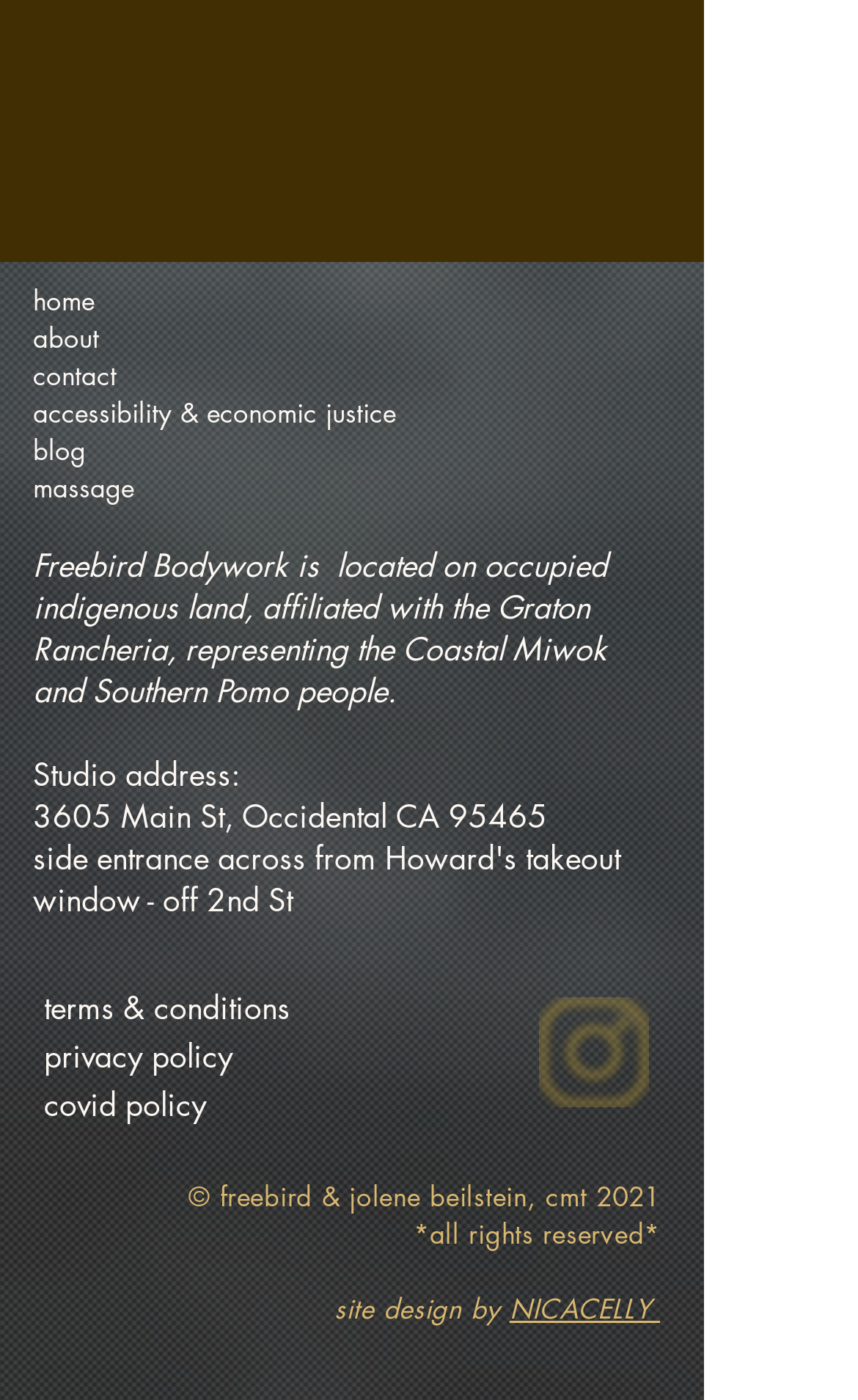Pinpoint the bounding box coordinates of the clickable element needed to complete the instruction: "go to home page". The coordinates should be provided as four float numbers between 0 and 1: [left, top, right, bottom].

[0.038, 0.202, 0.11, 0.229]